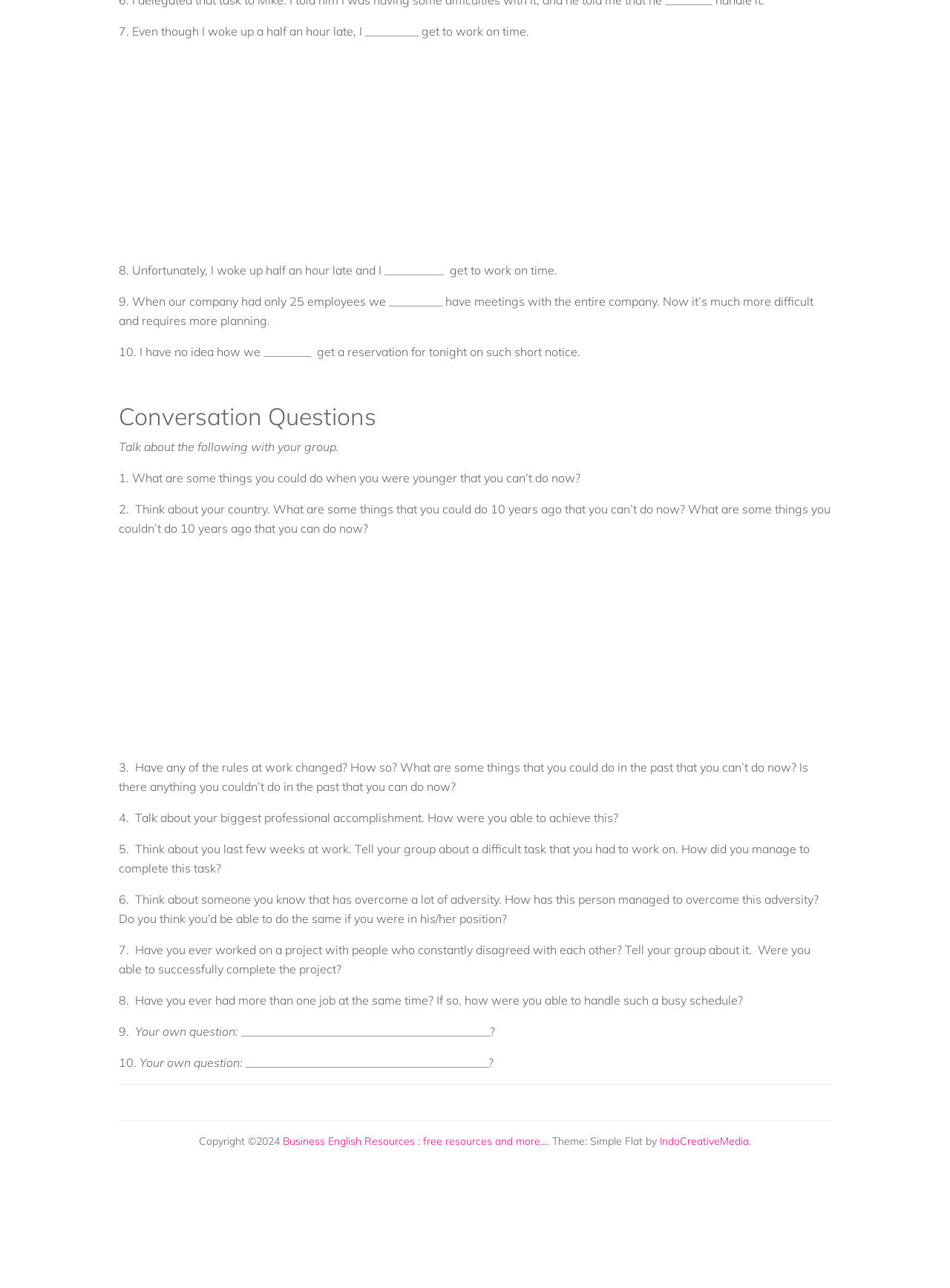What is the theme of the webpage?
Using the information from the image, answer the question thoroughly.

The theme of the webpage can be found at the bottom of the page, where it is stated that the theme is 'Simple Flat by IndoCreativeMedia'. This suggests that the webpage is using a pre-designed theme, and the theme is called 'Simple Flat'.